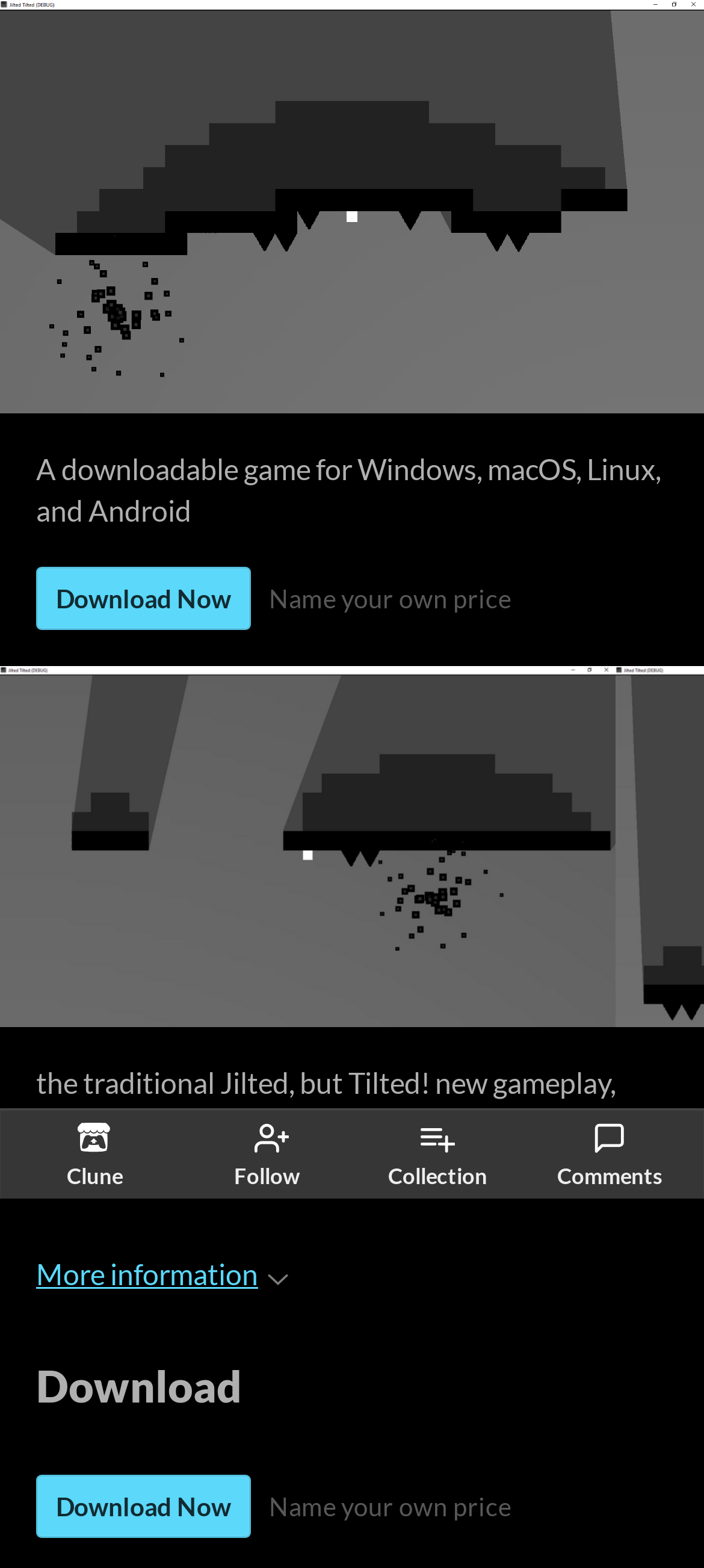Please use the details from the image to answer the following question comprehensively:
What is the unique feature of this game?

The StaticText element with the text 'the traditional Jilted, but Tilted! new gameplay, new game mechanics and a more beautiful polish to the game.' implies that the unique feature of this game is the new gameplay and mechanics.